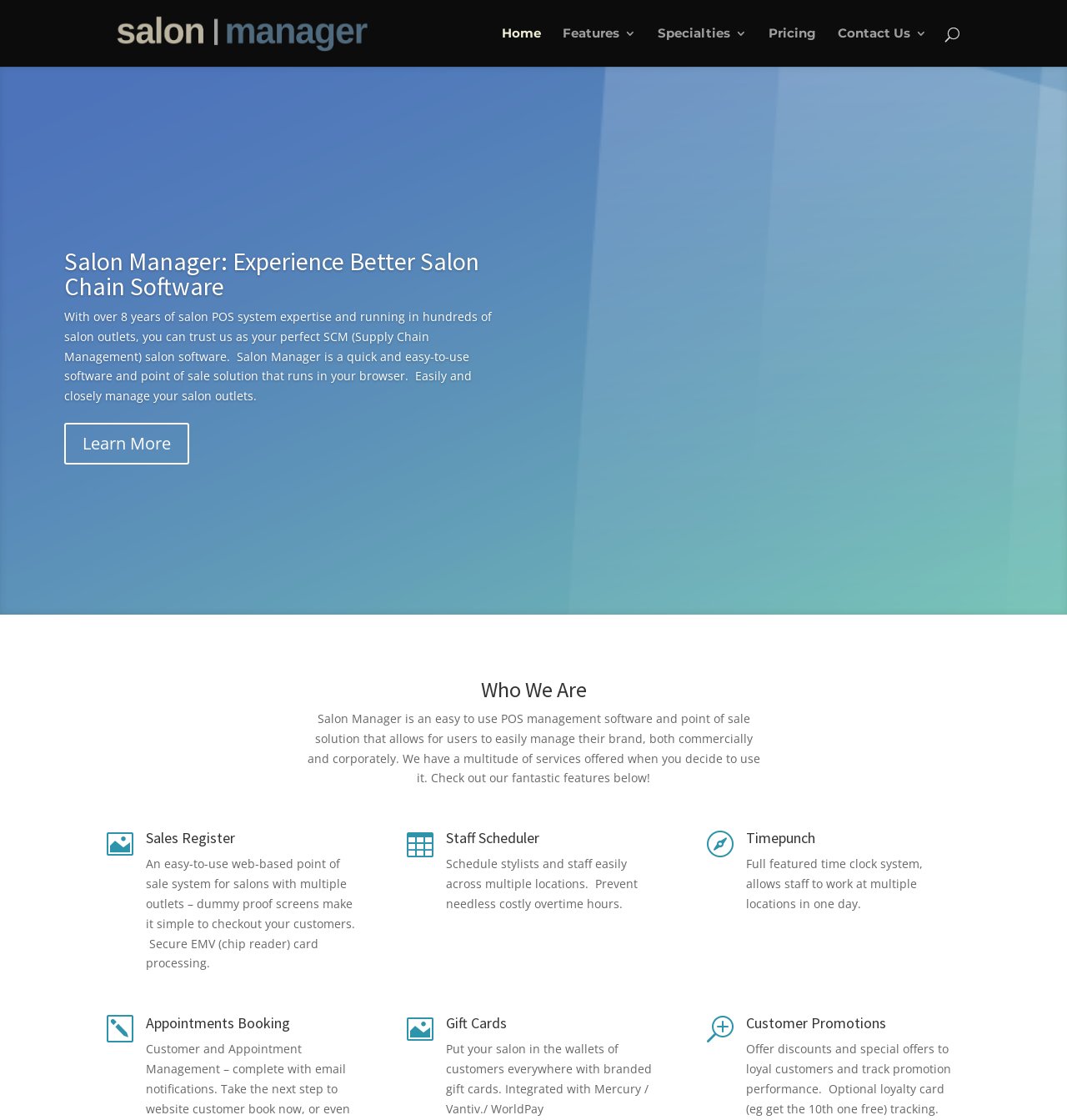Find the bounding box coordinates for the HTML element described in this sentence: "Specialties". Provide the coordinates as four float numbers between 0 and 1, in the format [left, top, right, bottom].

[0.616, 0.025, 0.7, 0.06]